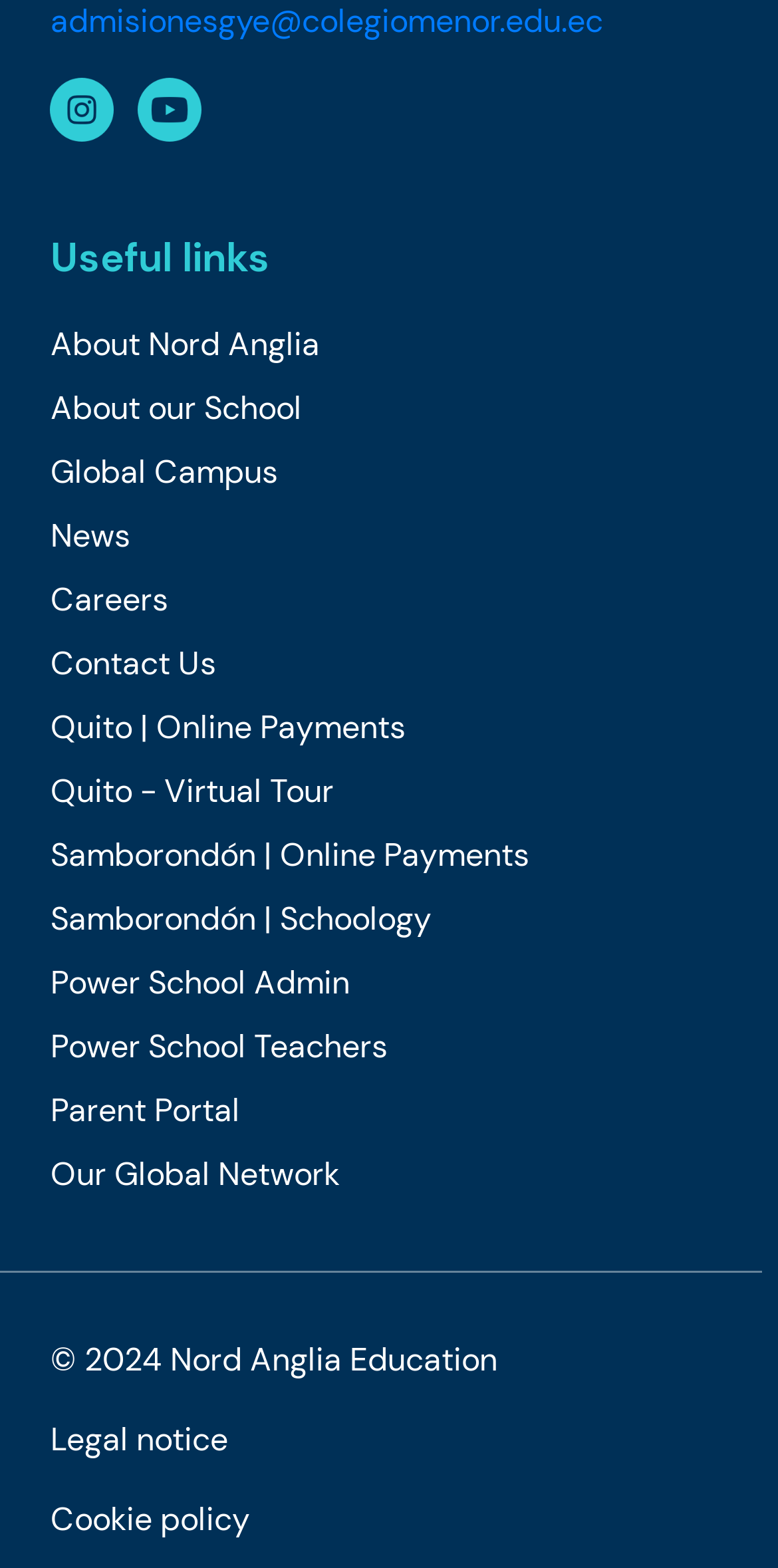Determine the bounding box for the described HTML element: "alt="youtube"". Ensure the coordinates are four float numbers between 0 and 1 in the format [left, top, right, bottom].

[0.178, 0.055, 0.28, 0.082]